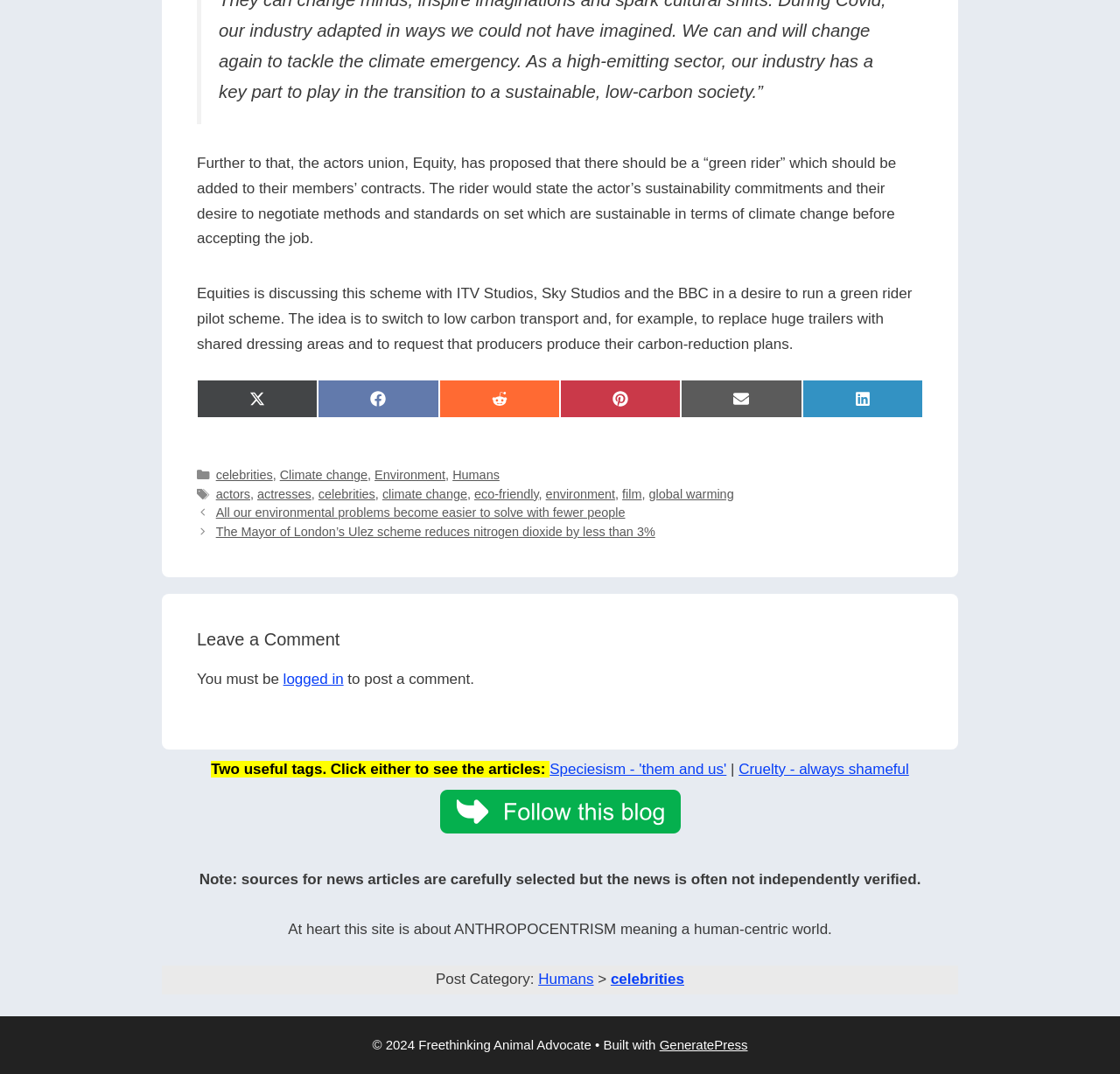Locate the bounding box coordinates of the area where you should click to accomplish the instruction: "Contact us".

None